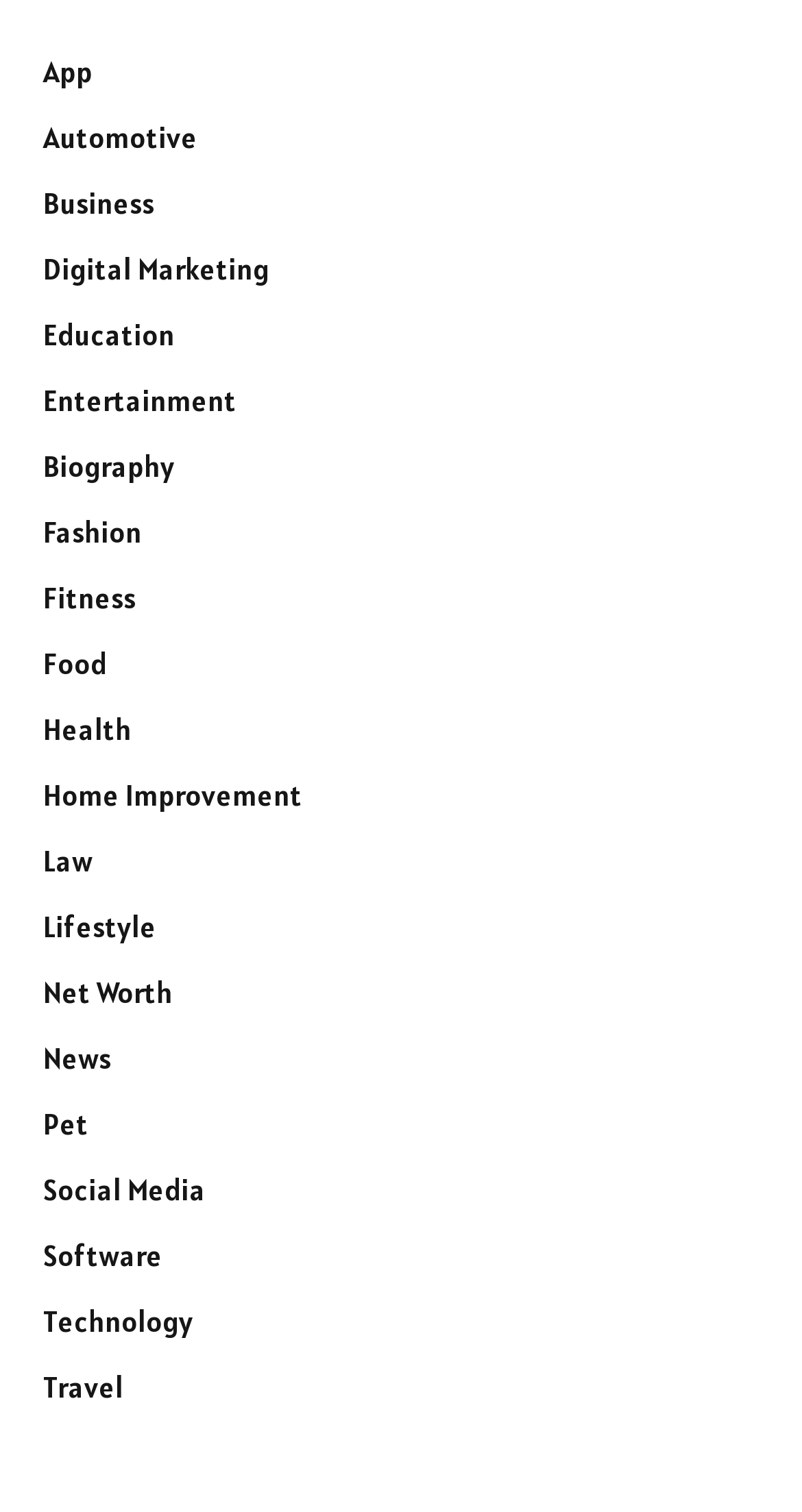Please find the bounding box coordinates of the element that must be clicked to perform the given instruction: "Discover Health". The coordinates should be four float numbers from 0 to 1, i.e., [left, top, right, bottom].

[0.054, 0.471, 0.164, 0.495]